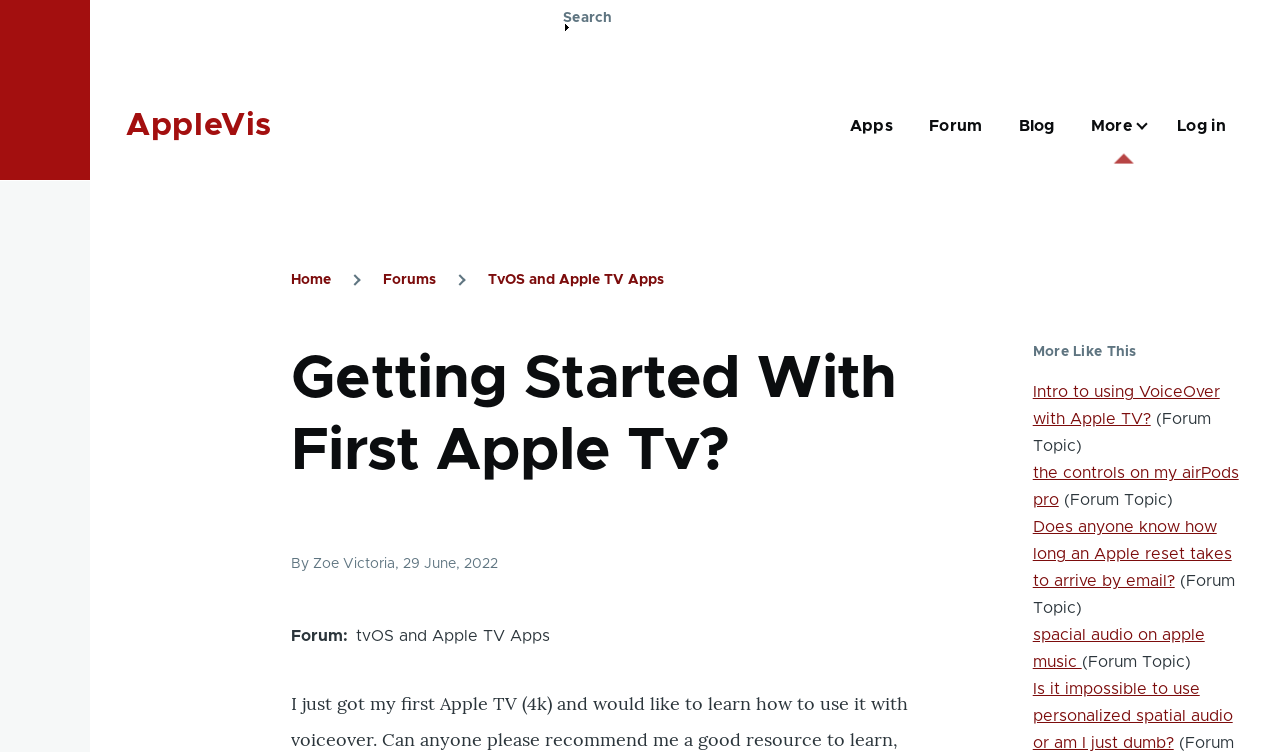What is the purpose of the 'Site search' element?
Please describe in detail the information shown in the image to answer the question.

I determined the answer by examining the search element with the role 'Site search'. This element contains a button with the text 'Search', which suggests that it allows users to search the site for specific content.